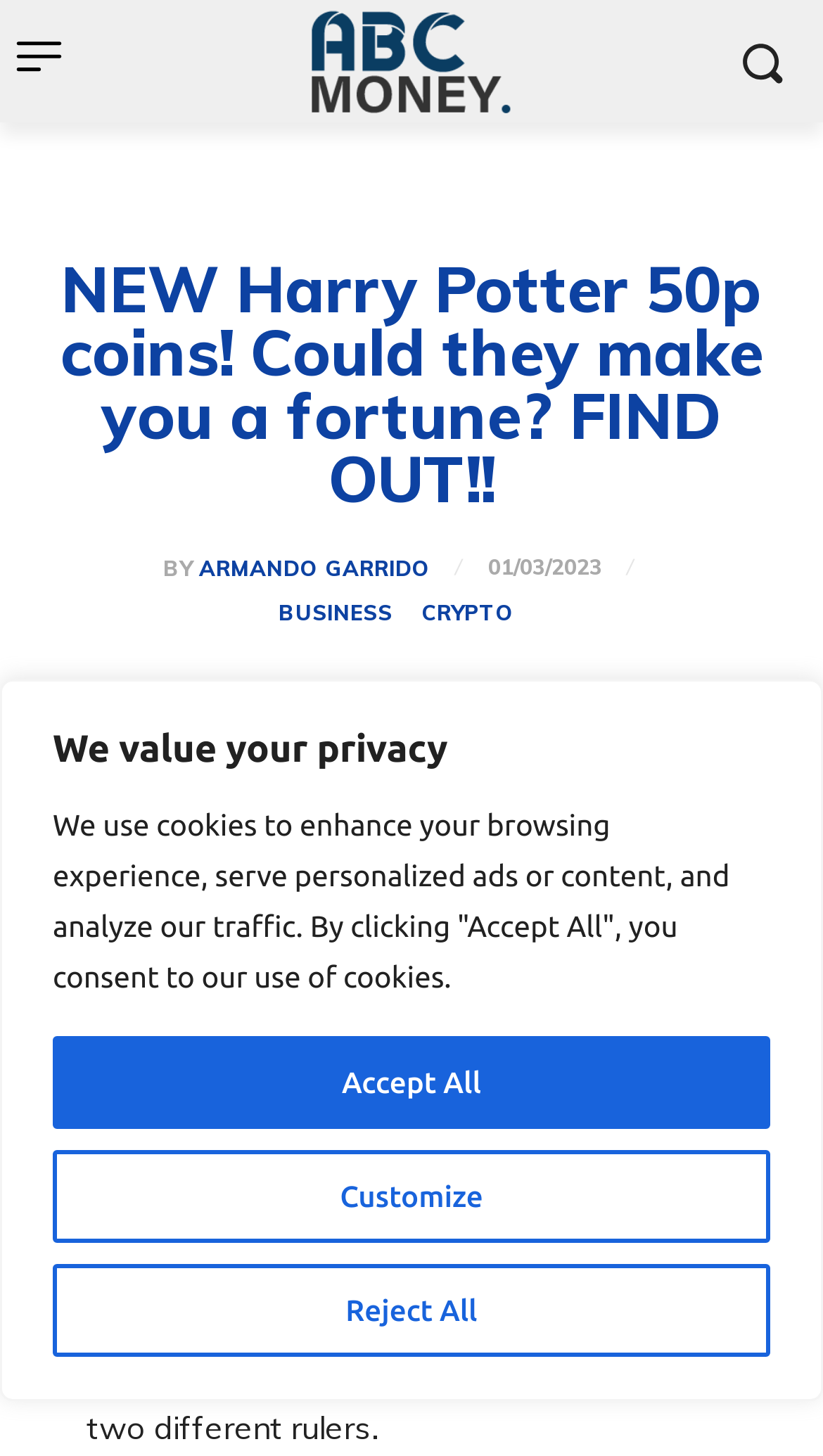Locate the bounding box coordinates of the clickable region to complete the following instruction: "Click the logo."

[0.231, 0.0, 0.769, 0.085]